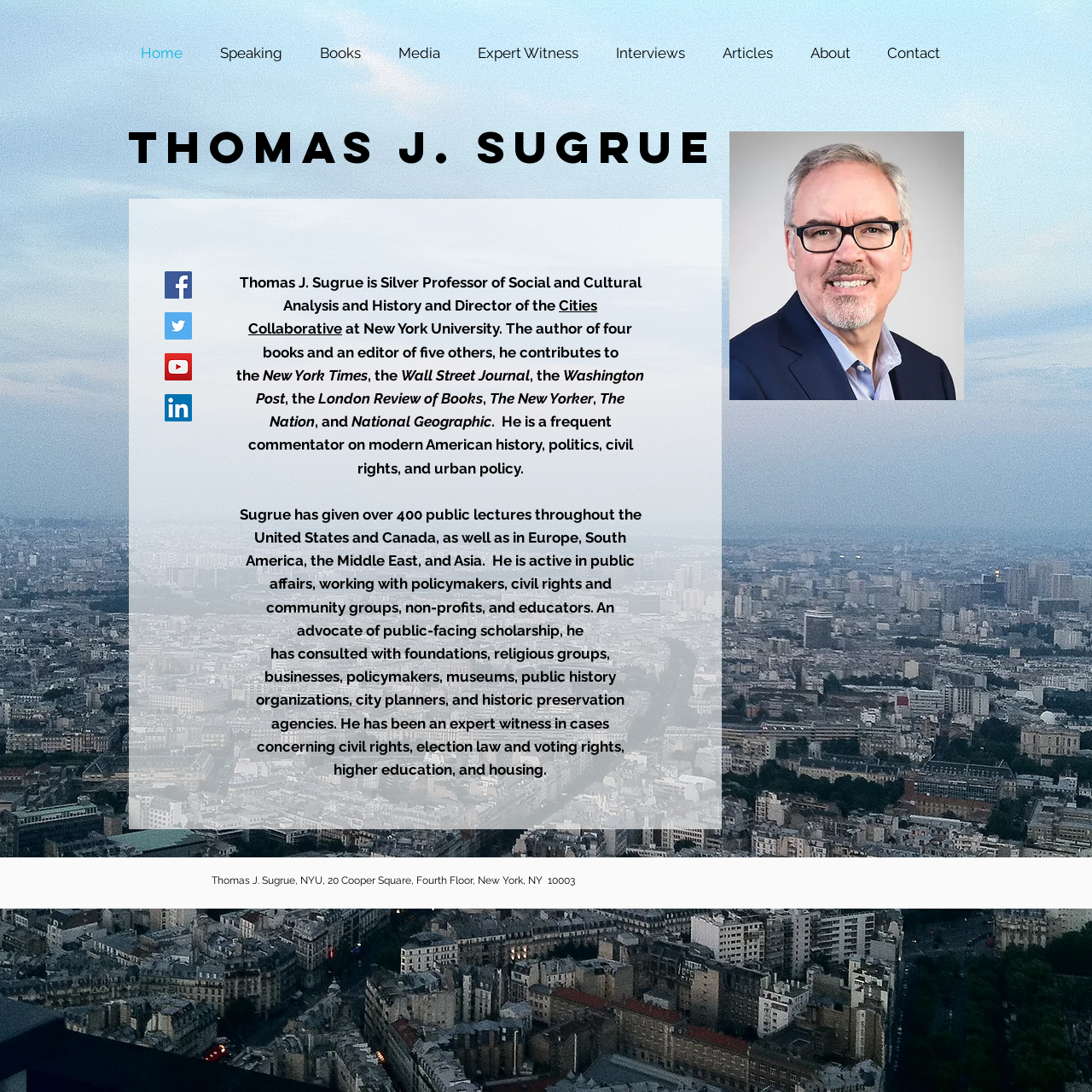What is Thomas J. Sugrue's profession?
Refer to the image and answer the question using a single word or phrase.

Historian